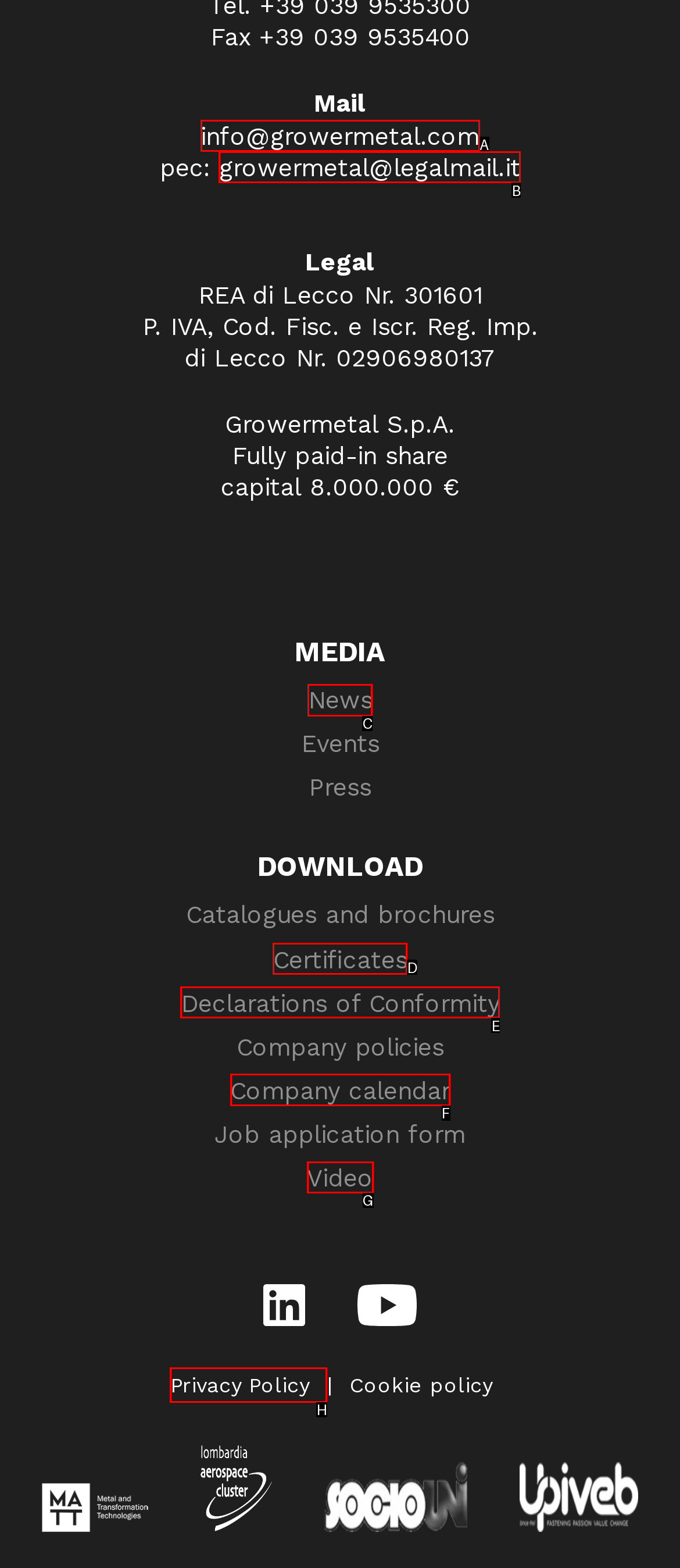Identify which option matches the following description: Apartment
Answer by giving the letter of the correct option directly.

None